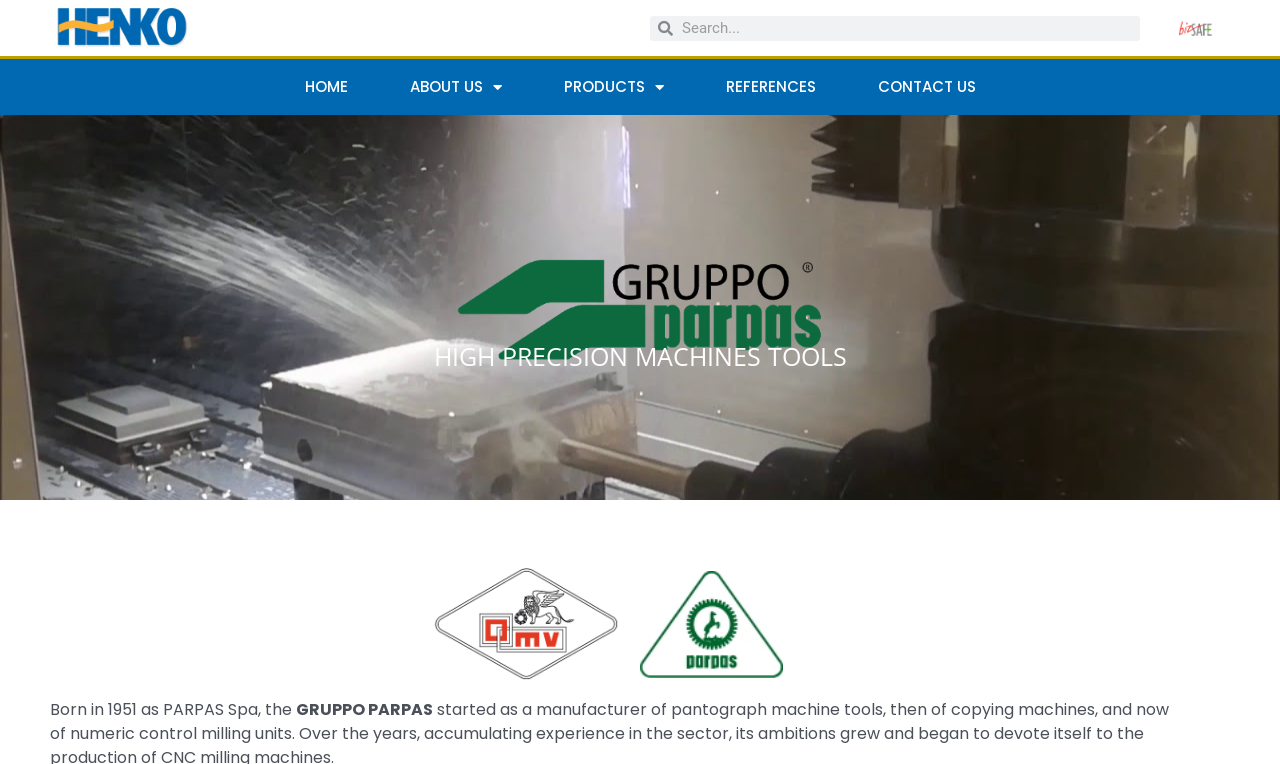Using the description "About Us", locate and provide the bounding box of the UI element.

[0.296, 0.077, 0.416, 0.151]